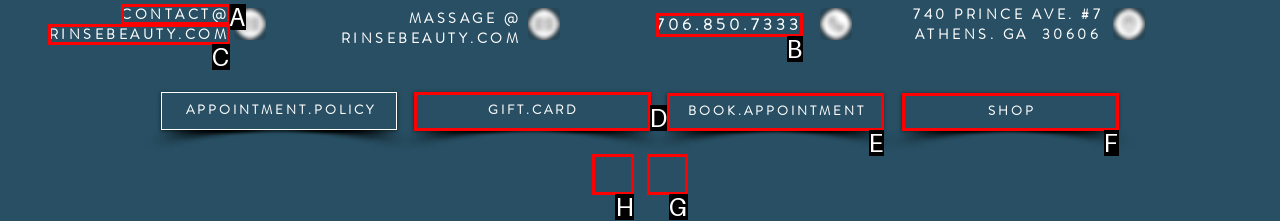Identify the correct HTML element to click to accomplish this task: Open Facebook page
Respond with the letter corresponding to the correct choice.

H